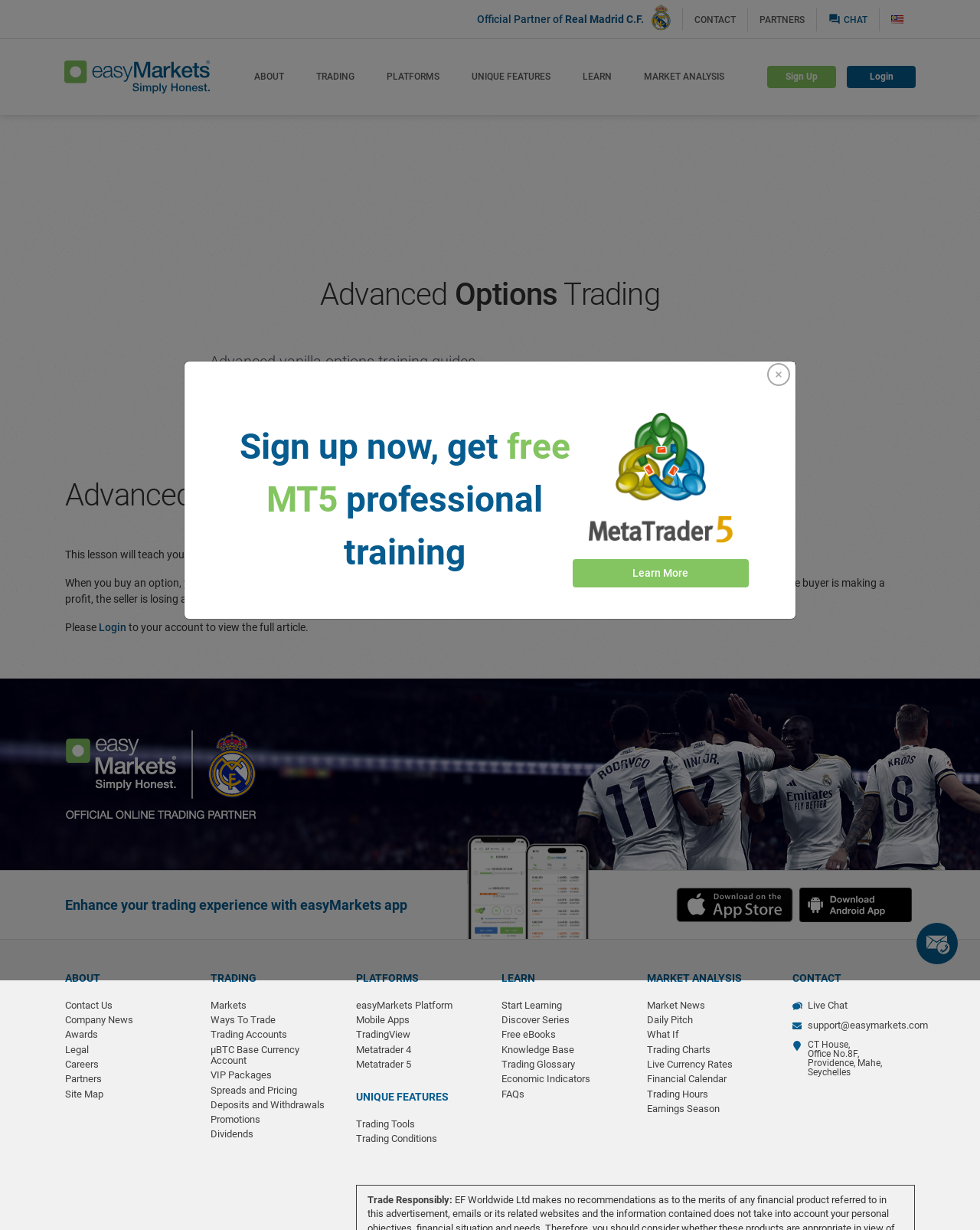Locate the bounding box coordinates of the clickable region necessary to complete the following instruction: "Download the easyMarkets app on iOS". Provide the coordinates in the format of four float numbers between 0 and 1, i.e., [left, top, right, bottom].

[0.689, 0.722, 0.81, 0.75]